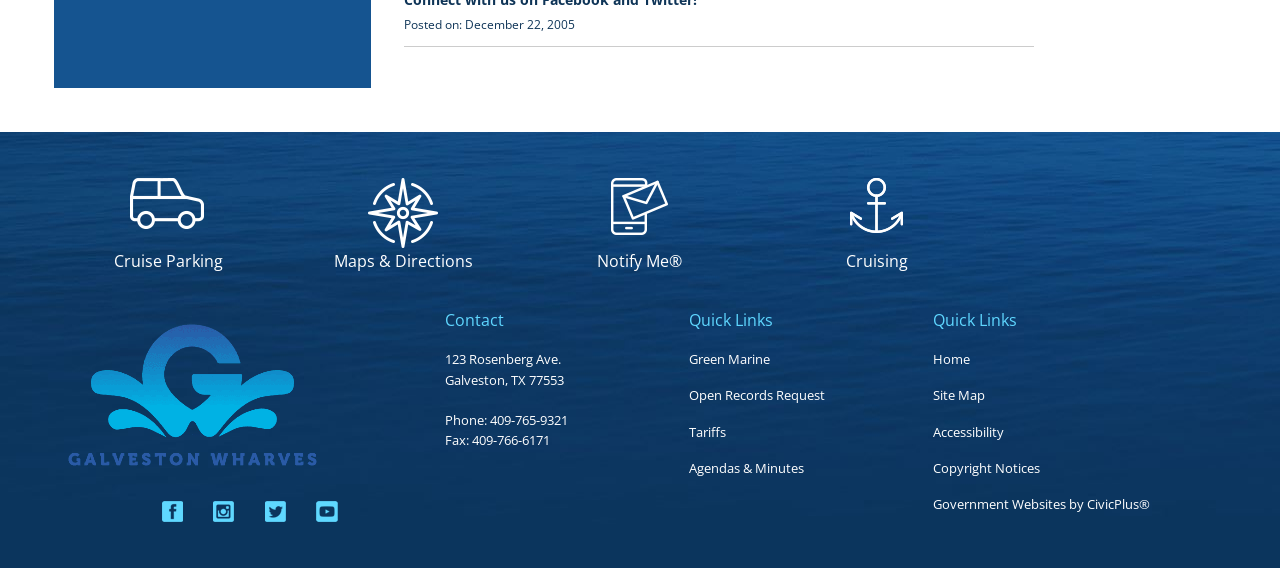Pinpoint the bounding box coordinates of the clickable element needed to complete the instruction: "View Maps & Directions". The coordinates should be provided as four float numbers between 0 and 1: [left, top, right, bottom].

[0.227, 0.313, 0.403, 0.483]